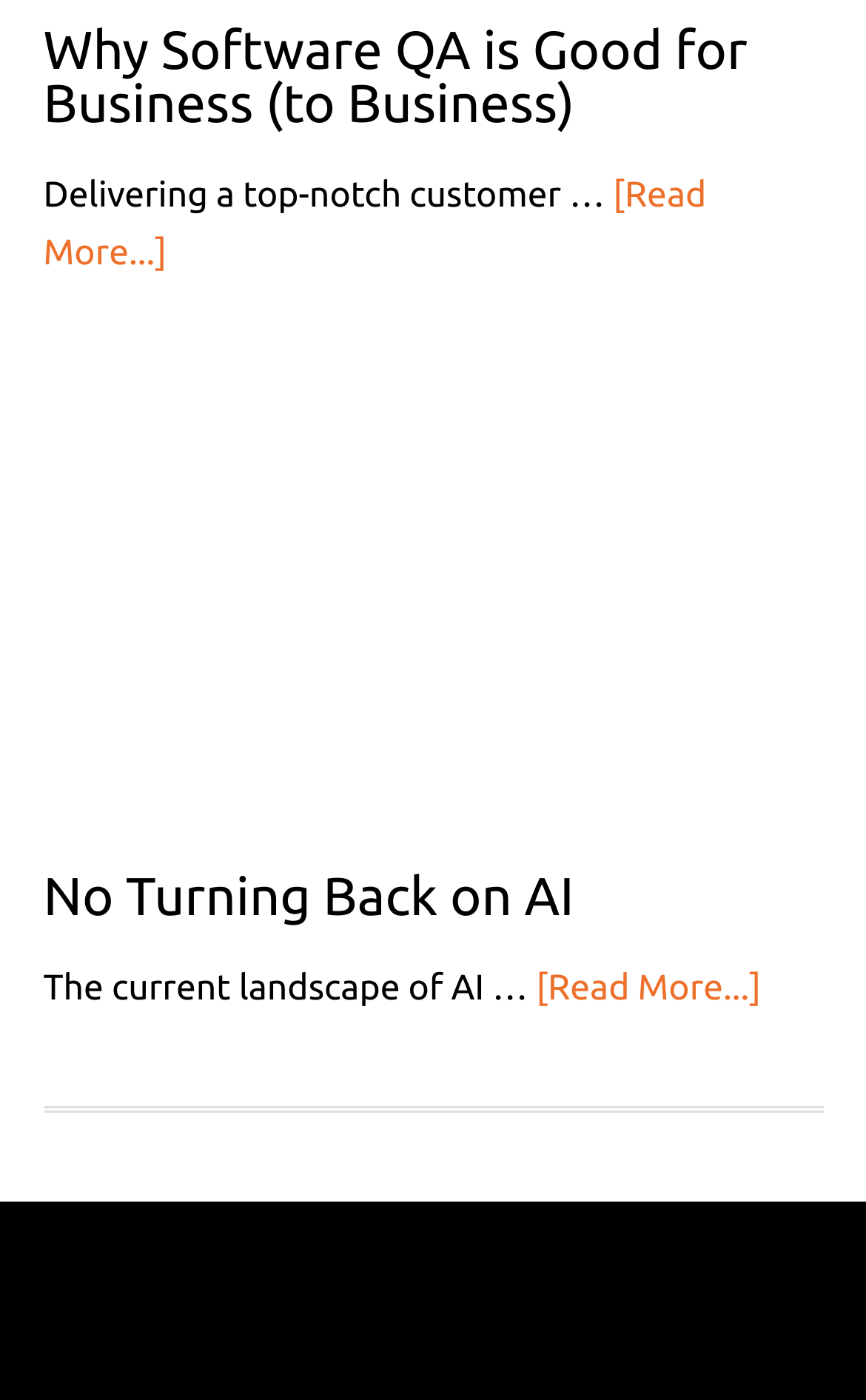Respond to the question with just a single word or phrase: 
What is the purpose of the '[Read More...]' links?

To read more about the article